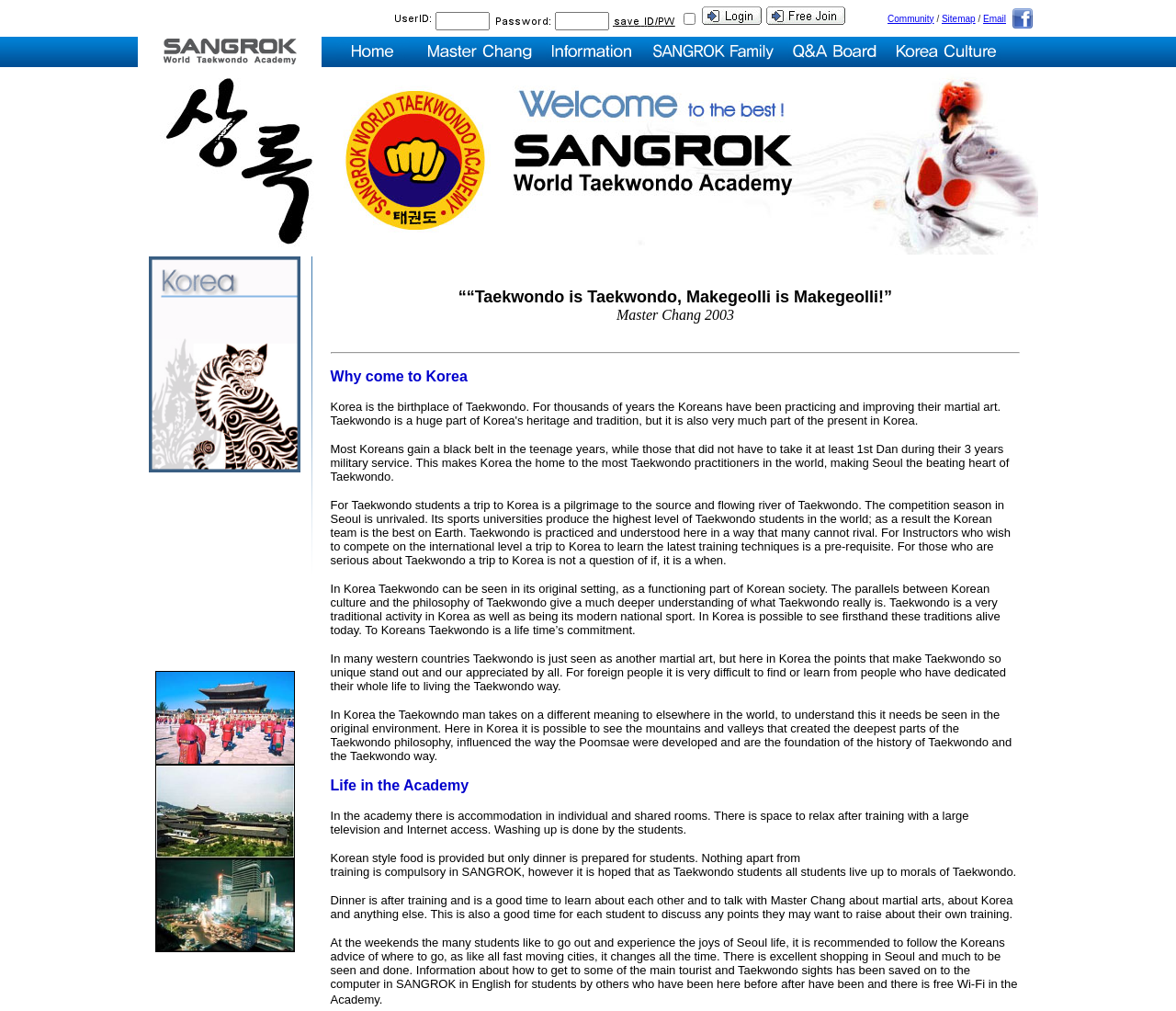Provide a one-word or one-phrase answer to the question:
What is the recommended activity for students at the weekends?

Experience Seoul life